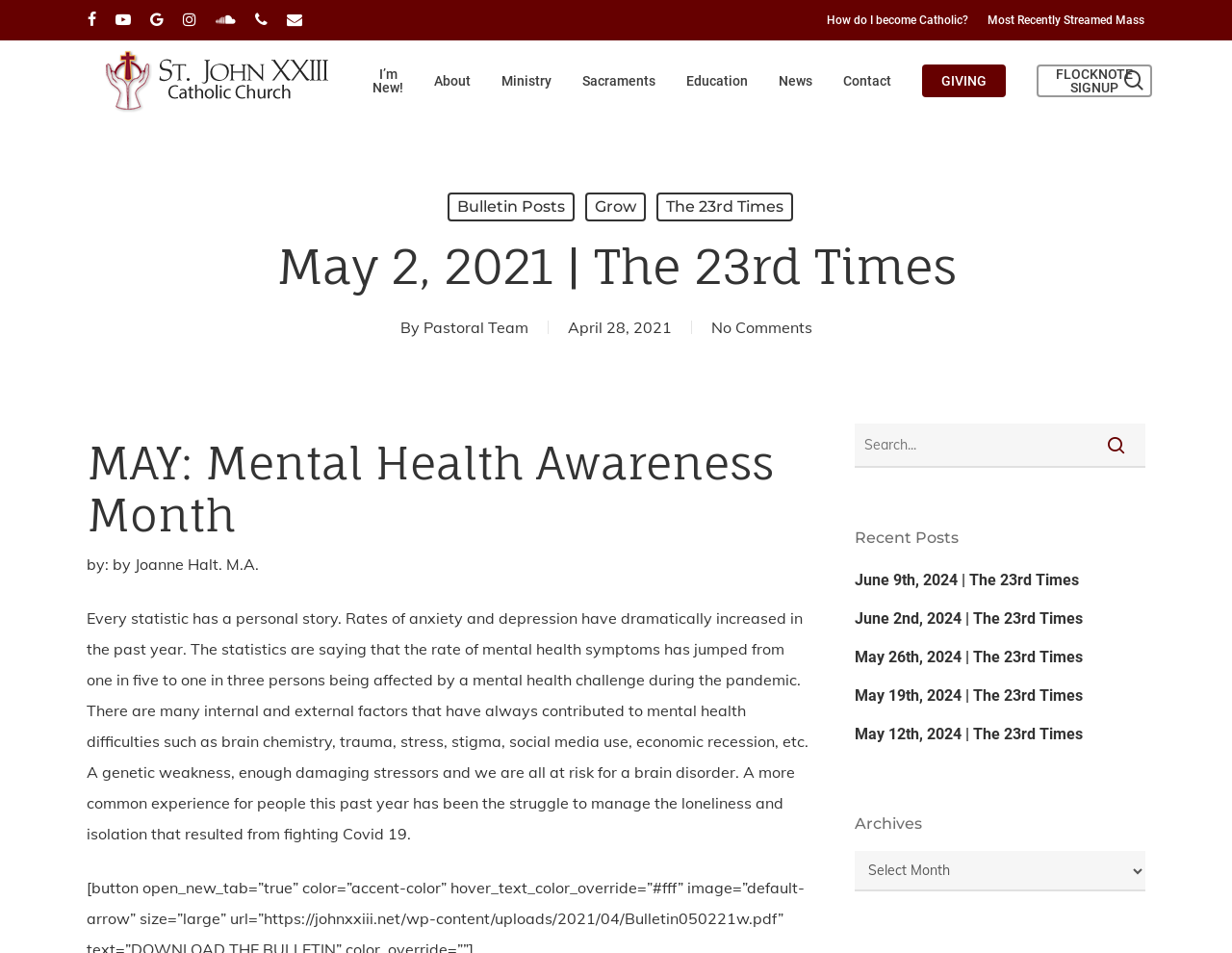Using the webpage screenshot, find the UI element described by FLOCKNOTE SIGNUP. Provide the bounding box coordinates in the format (top-left x, top-left y, bottom-right x, bottom-right y), ensuring all values are floating point numbers between 0 and 1.

[0.841, 0.07, 0.935, 0.098]